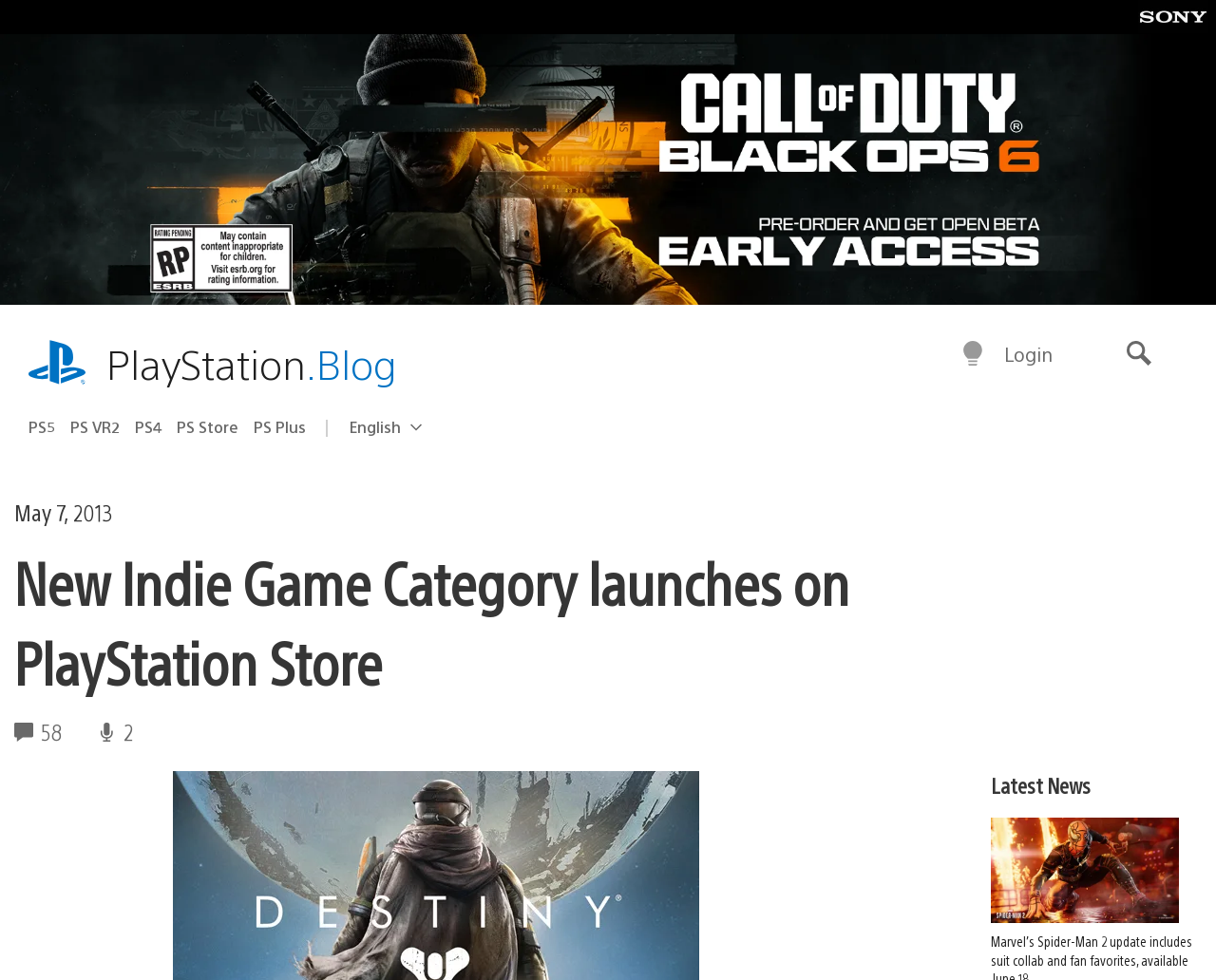Based on the element description: "PS Plus", identify the bounding box coordinates for this UI element. The coordinates must be four float numbers between 0 and 1, listed as [left, top, right, bottom].

[0.209, 0.419, 0.264, 0.453]